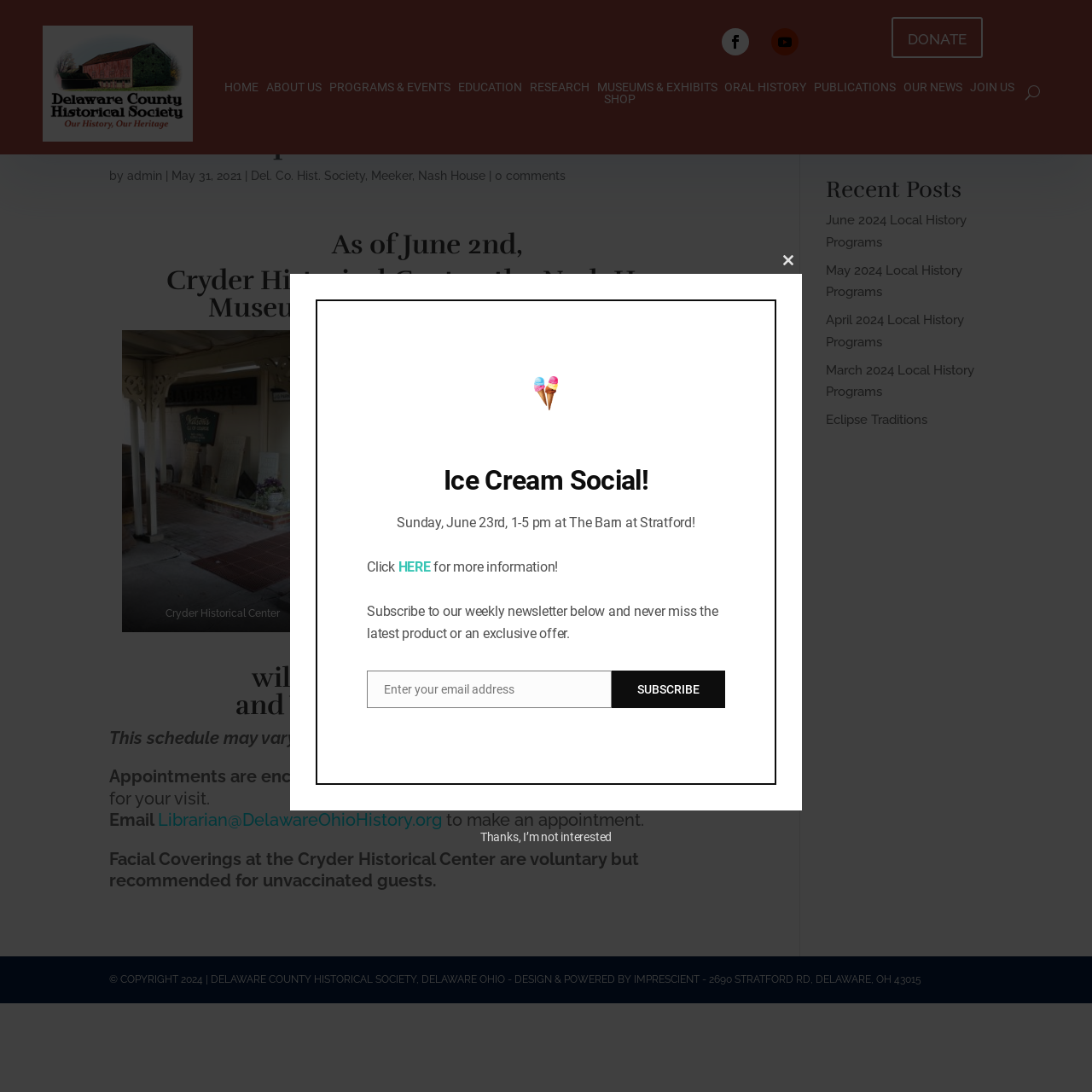Can you specify the bounding box coordinates for the region that should be clicked to fulfill this instruction: "Read the Recent Posts".

[0.756, 0.163, 0.9, 0.192]